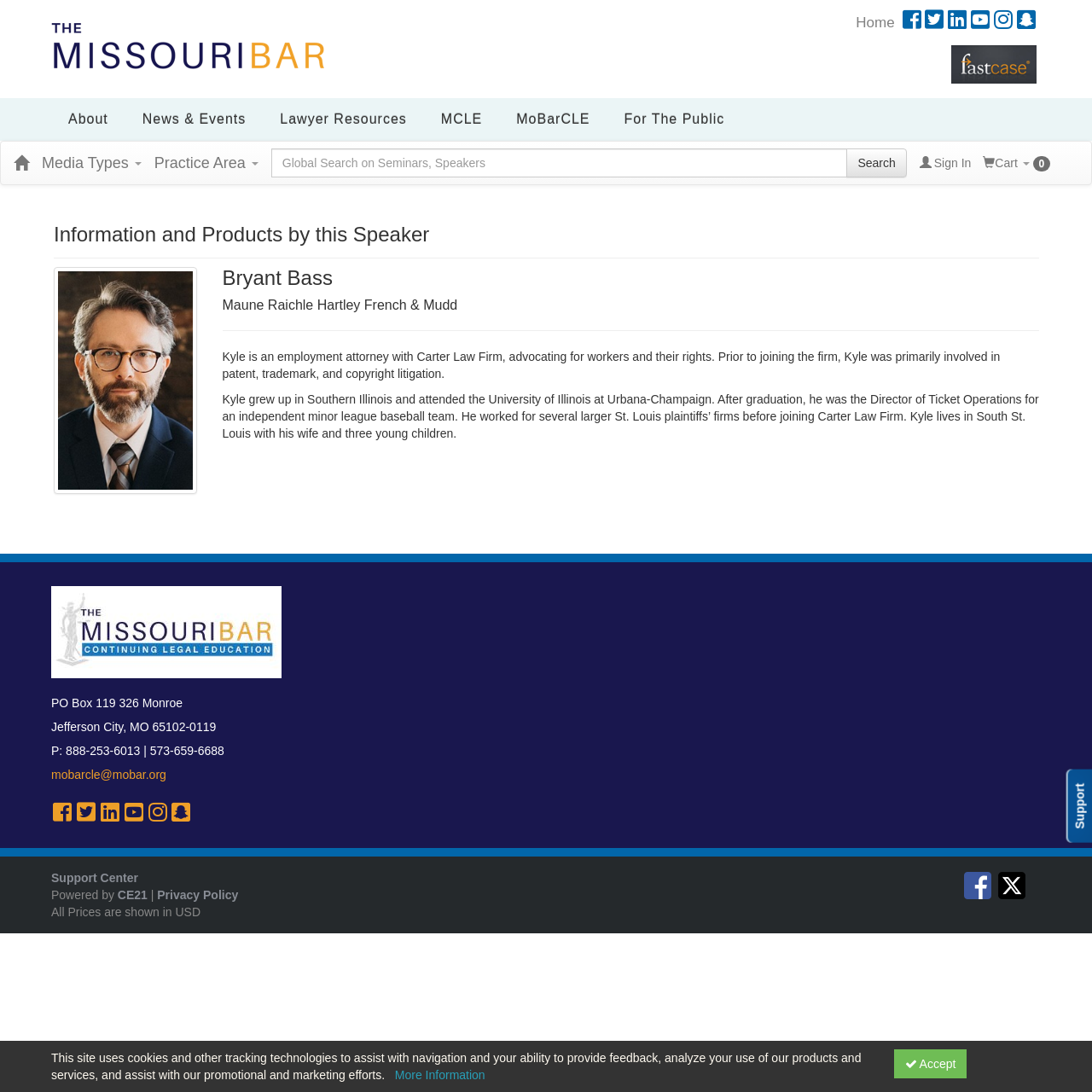By analyzing the image, answer the following question with a detailed response: What is the phone number of the organization?

The phone number of the organization is mentioned at the bottom of the webpage, in the contact information section.